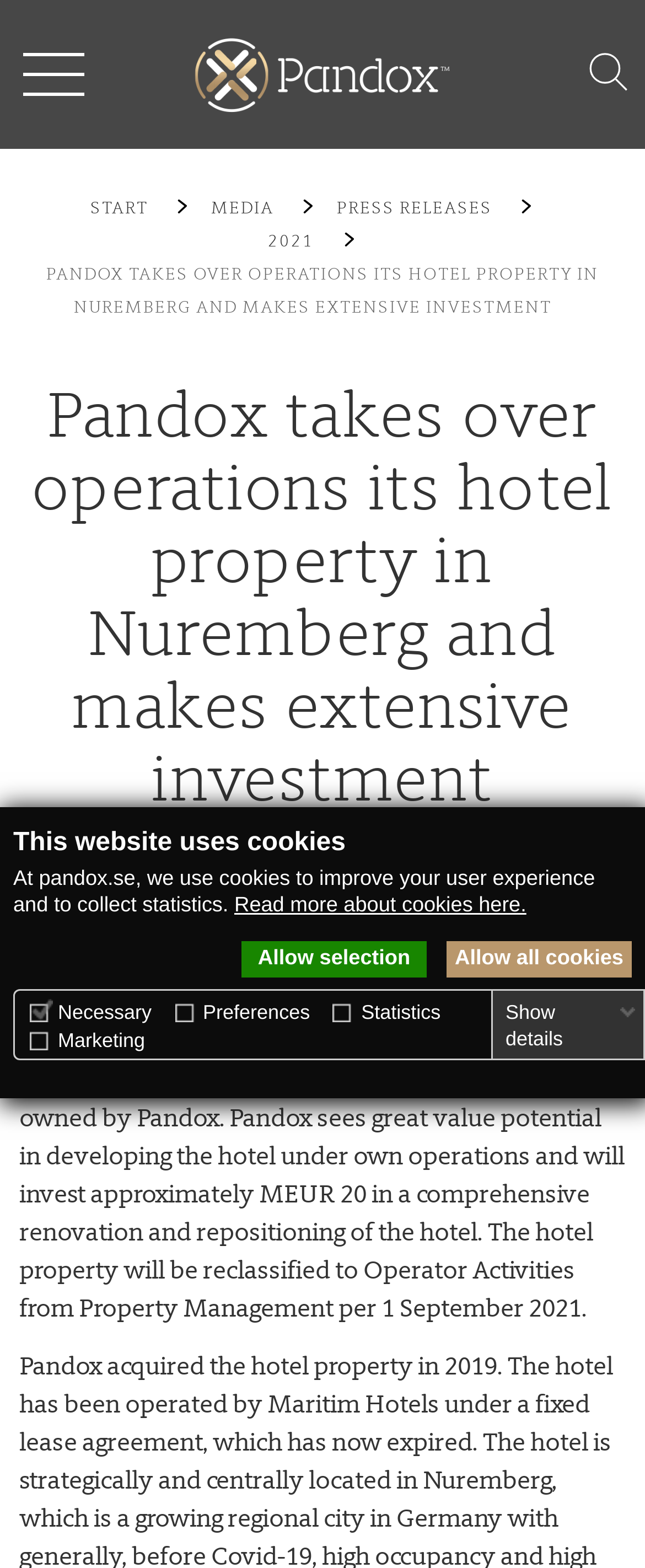What is the company that took over the hotel operations?
Give a comprehensive and detailed explanation for the question.

I found the answer by reading the text in the webpage, specifically the sentence 'Due to the expiration of the lease agreement, Pandox AB (publ) has per 31 August 2021 taken over the operations of Maritim Hotel Nürnberg in central Nuremberg, Germany, in a hotel property already owned by Pandox.'